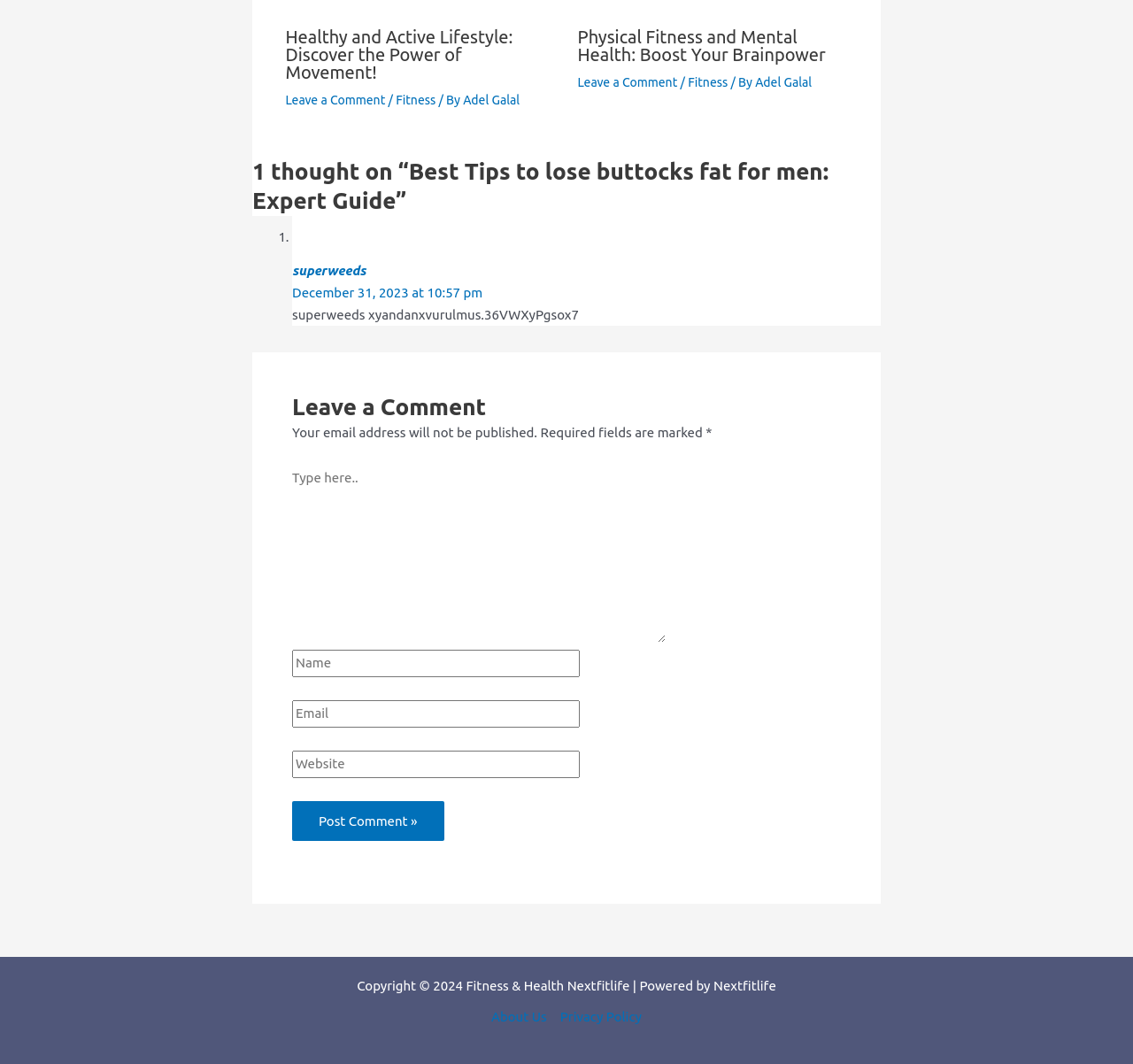Identify the bounding box coordinates of the HTML element based on this description: "superweeds".

[0.258, 0.247, 0.323, 0.261]